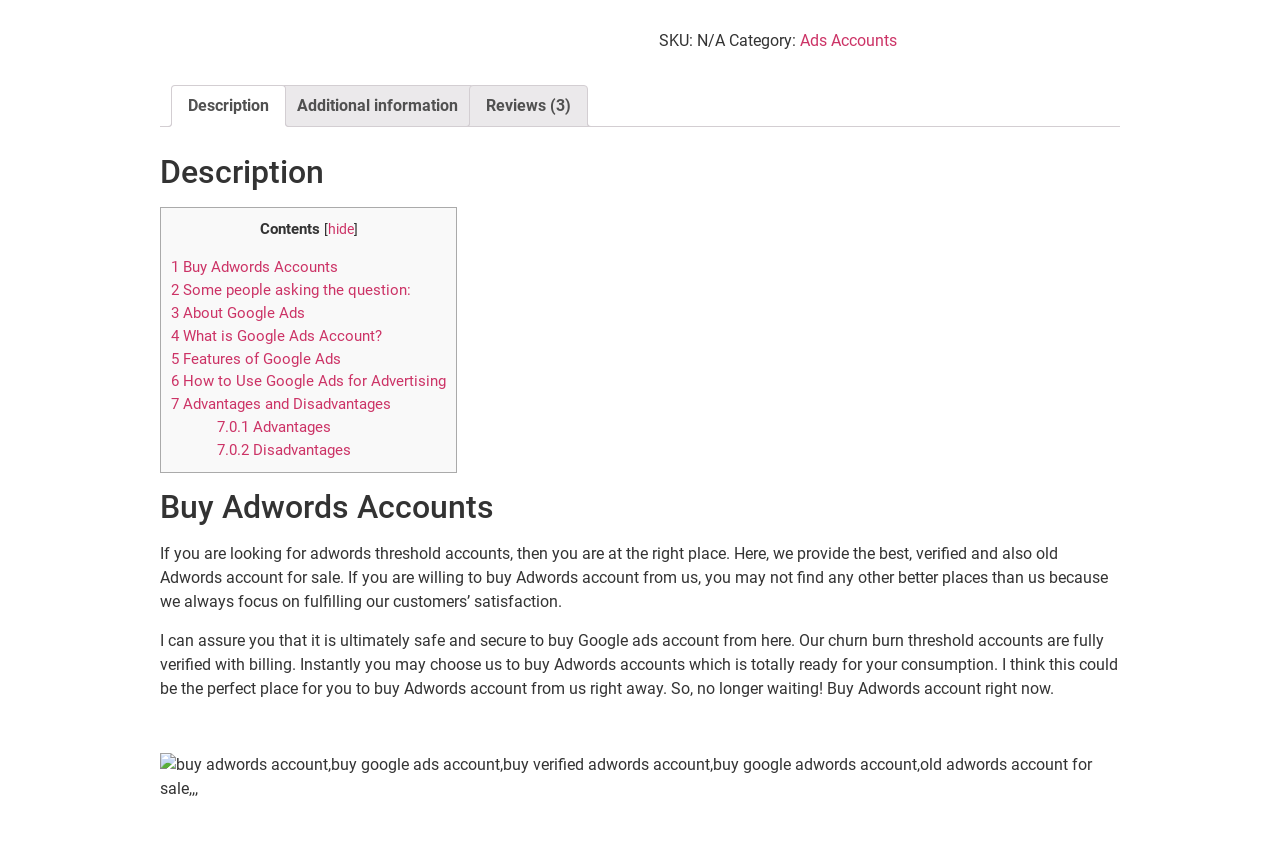Find and provide the bounding box coordinates for the UI element described with: "EAT & DRINK".

None